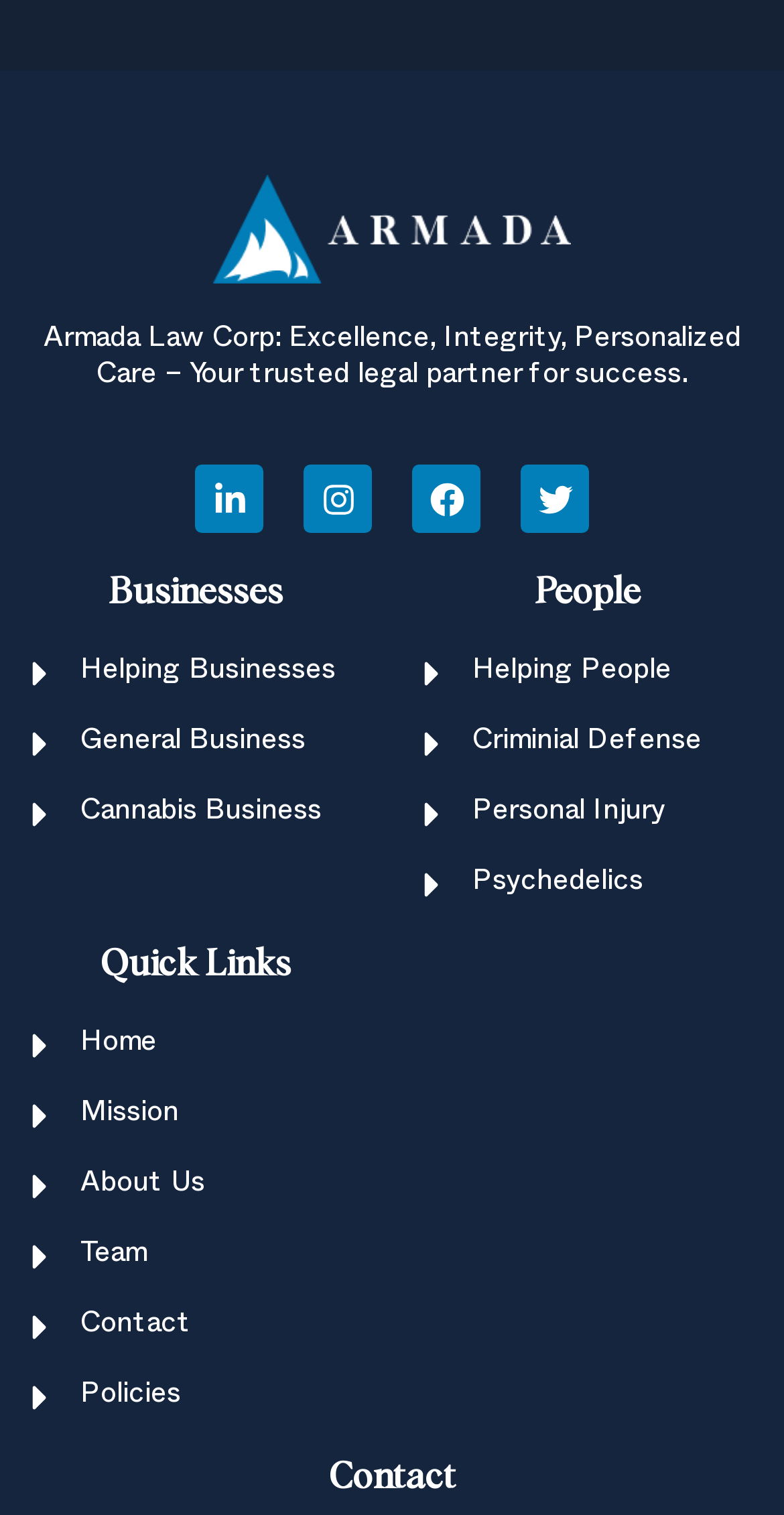Pinpoint the bounding box coordinates for the area that should be clicked to perform the following instruction: "View Armada Law Corp's LinkedIn profile".

[0.249, 0.307, 0.336, 0.352]